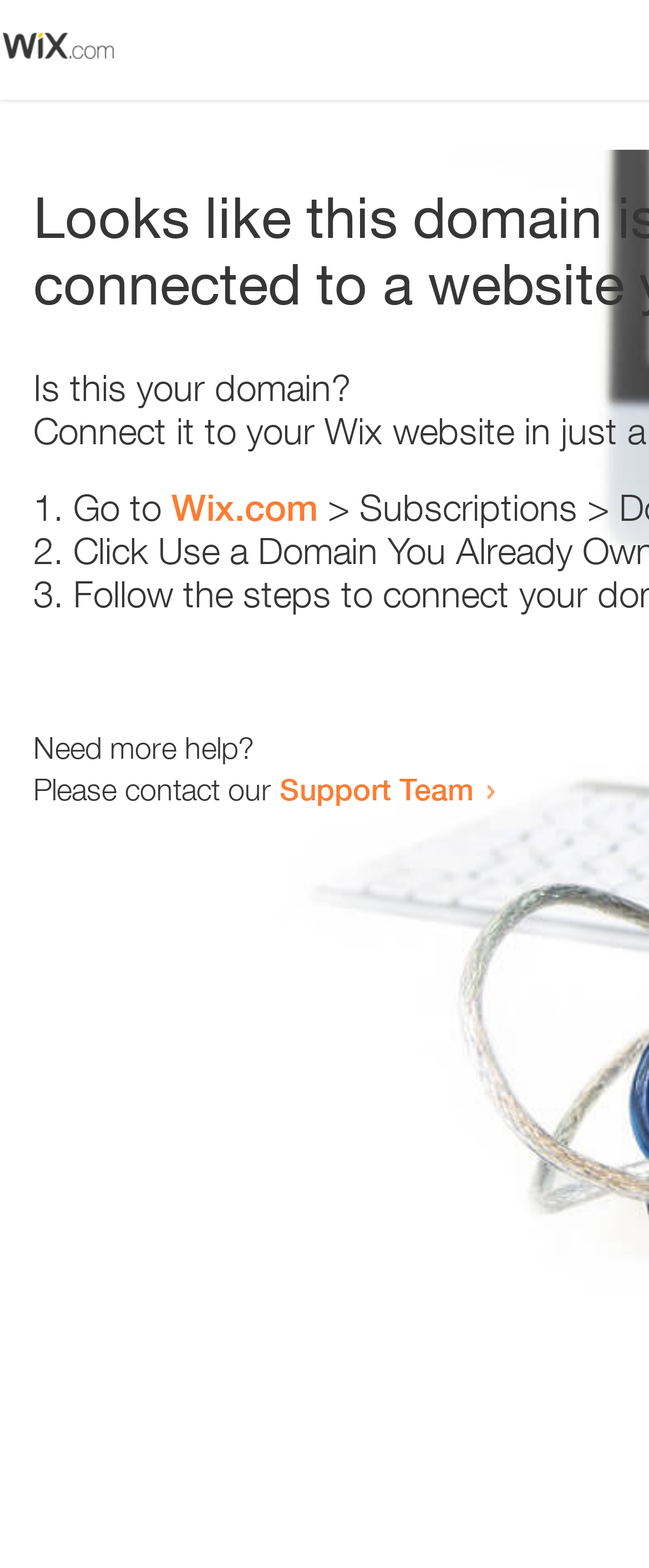Identify the main heading from the webpage and provide its text content.

Looks like this domain isn't
connected to a website yet